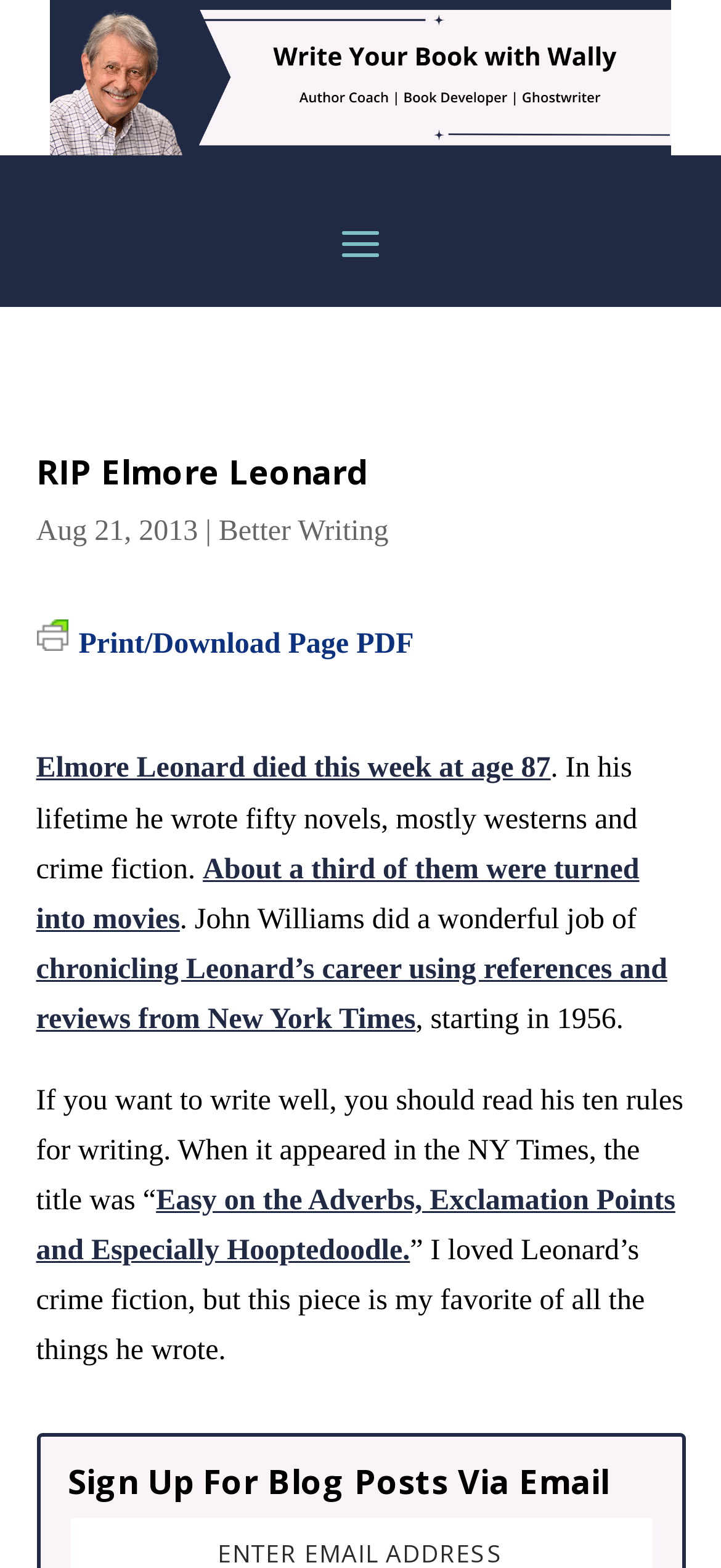Provide a brief response to the question using a single word or phrase: 
What is the name of the newspaper mentioned in the article?

New York Times